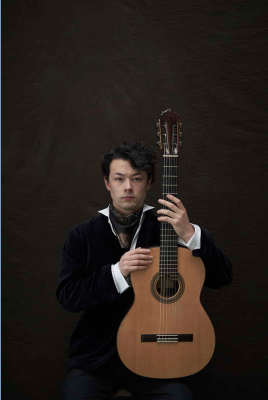Who is the photographer of the image?
From the image, respond using a single word or phrase.

Iga Gozdowska